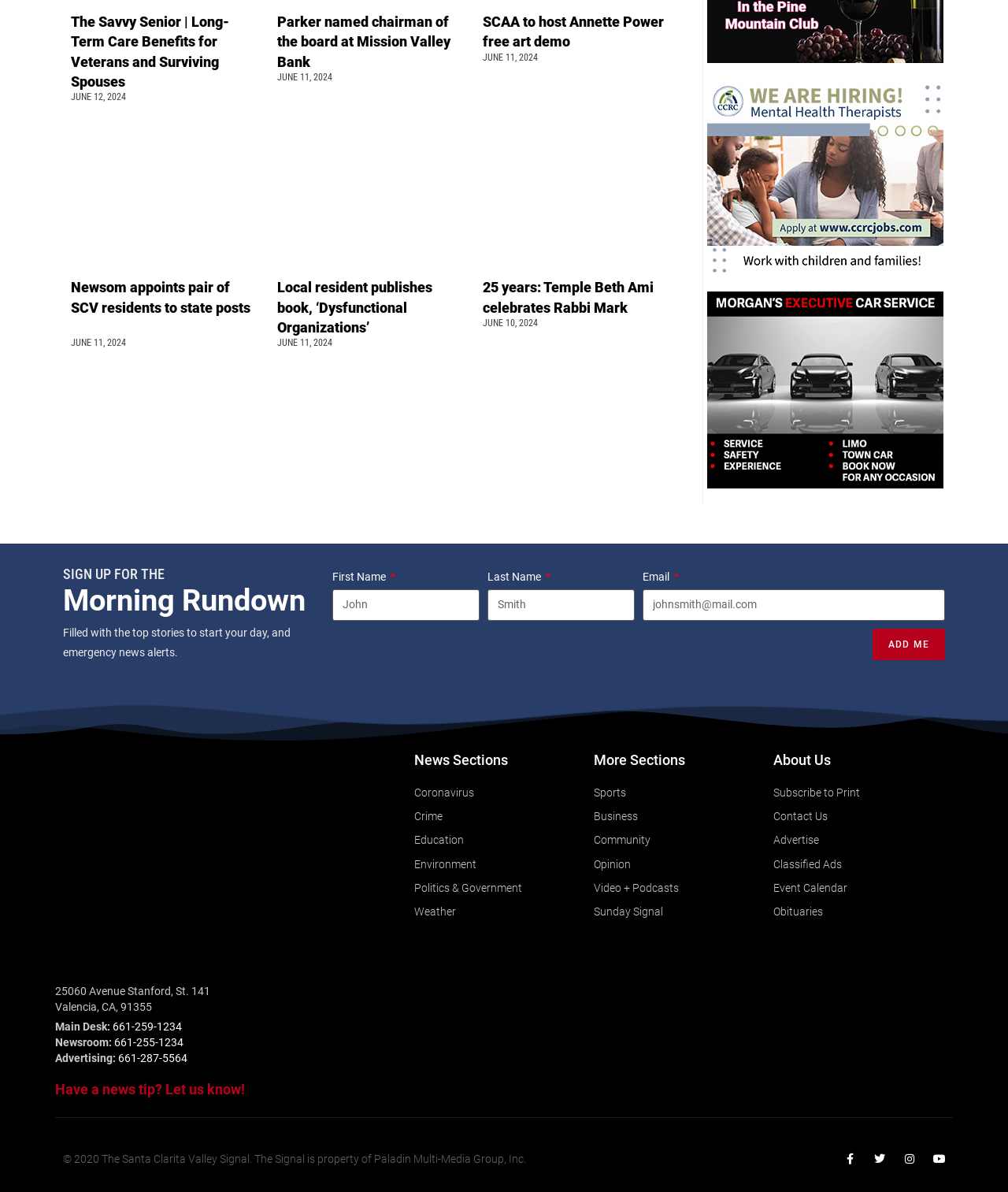What is the phone number for the Newsroom?
Look at the image and answer the question with a single word or phrase.

661-255-1234